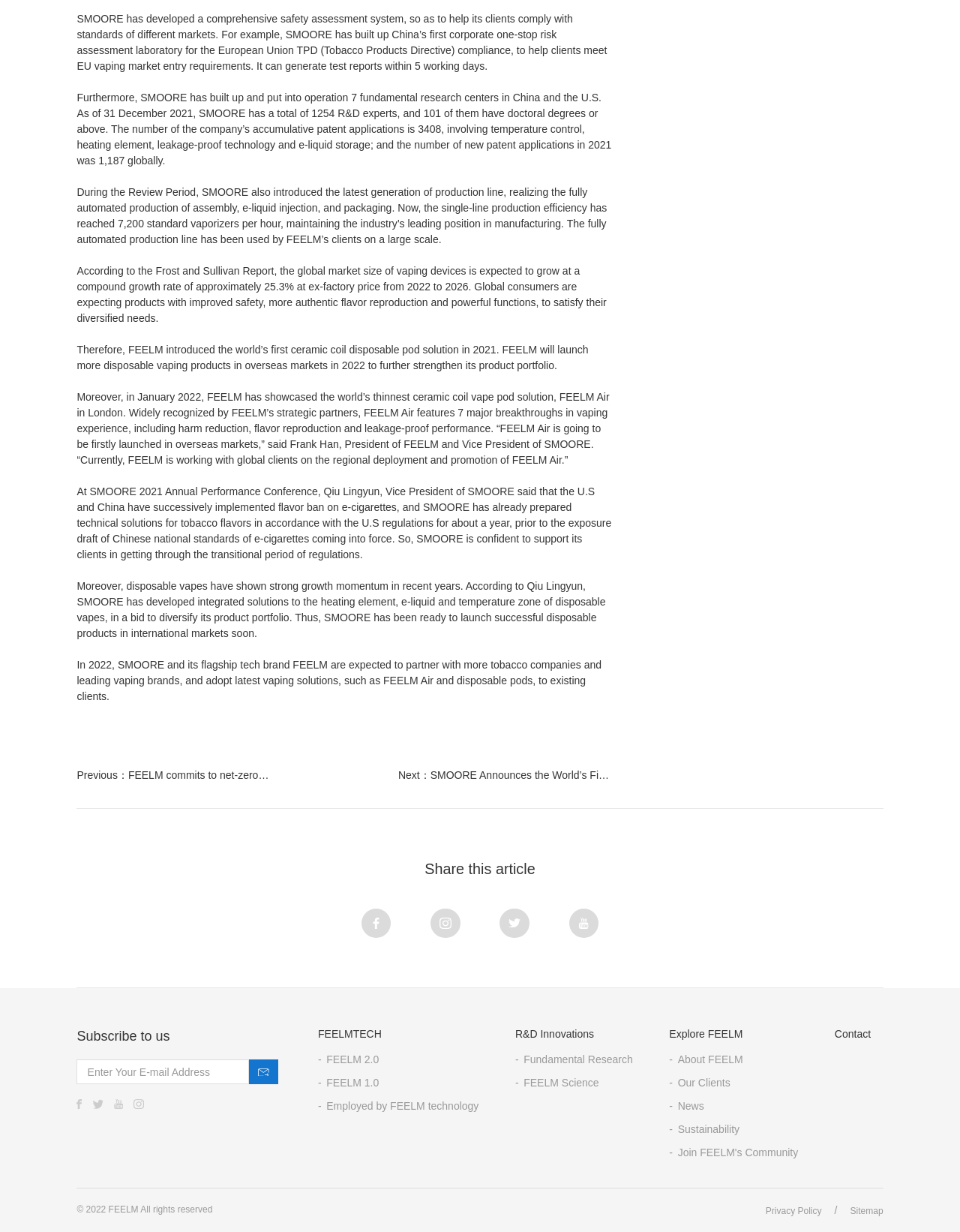What is the expected growth rate of the global vaping device market?
Refer to the image and answer the question using a single word or phrase.

25.3%